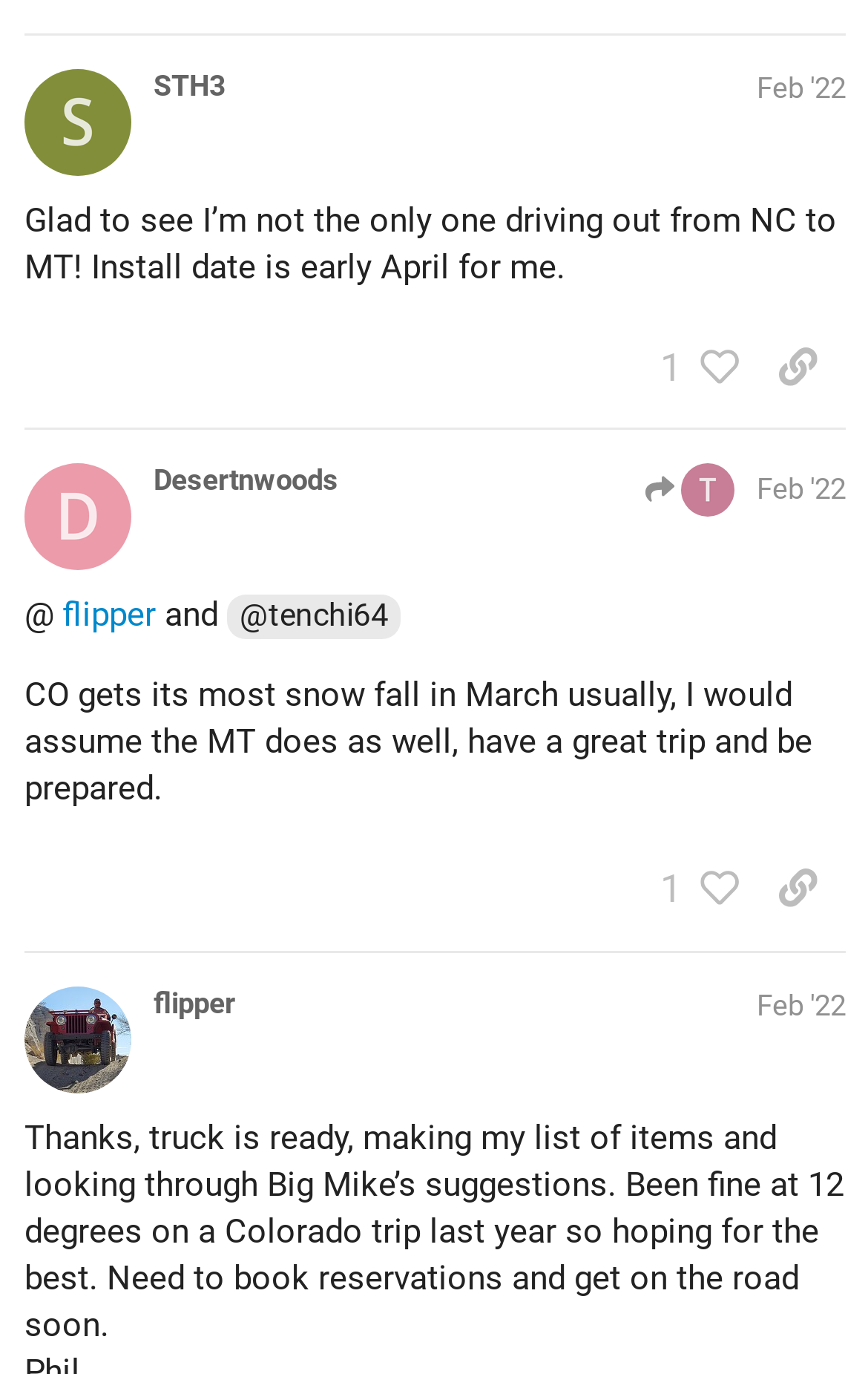How many people liked the second post?
Please provide a single word or phrase as the answer based on the screenshot.

1